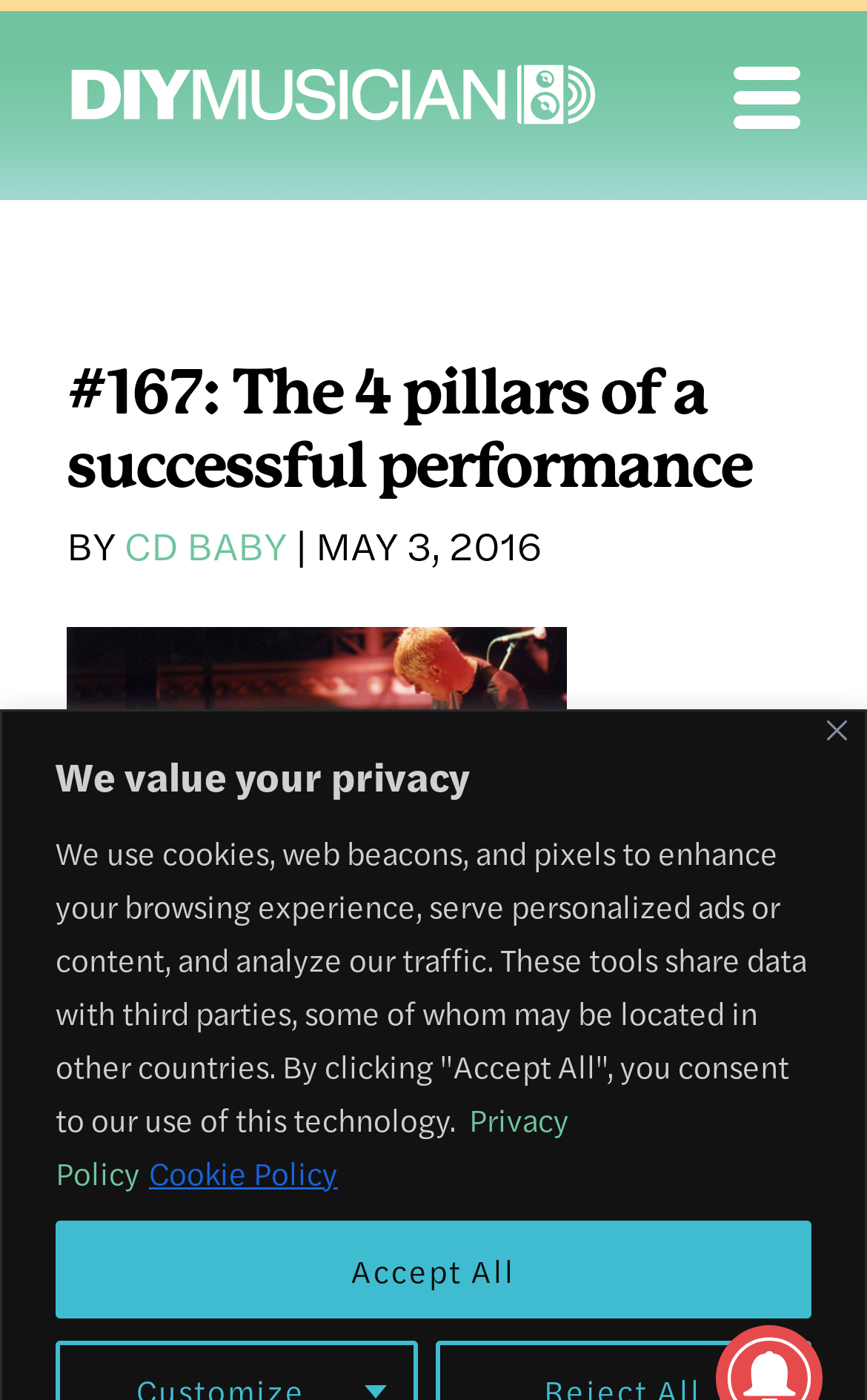Identify the bounding box coordinates of the section to be clicked to complete the task described by the following instruction: "View the article about Florida’s Wild Native Orchids". The coordinates should be four float numbers between 0 and 1, formatted as [left, top, right, bottom].

None